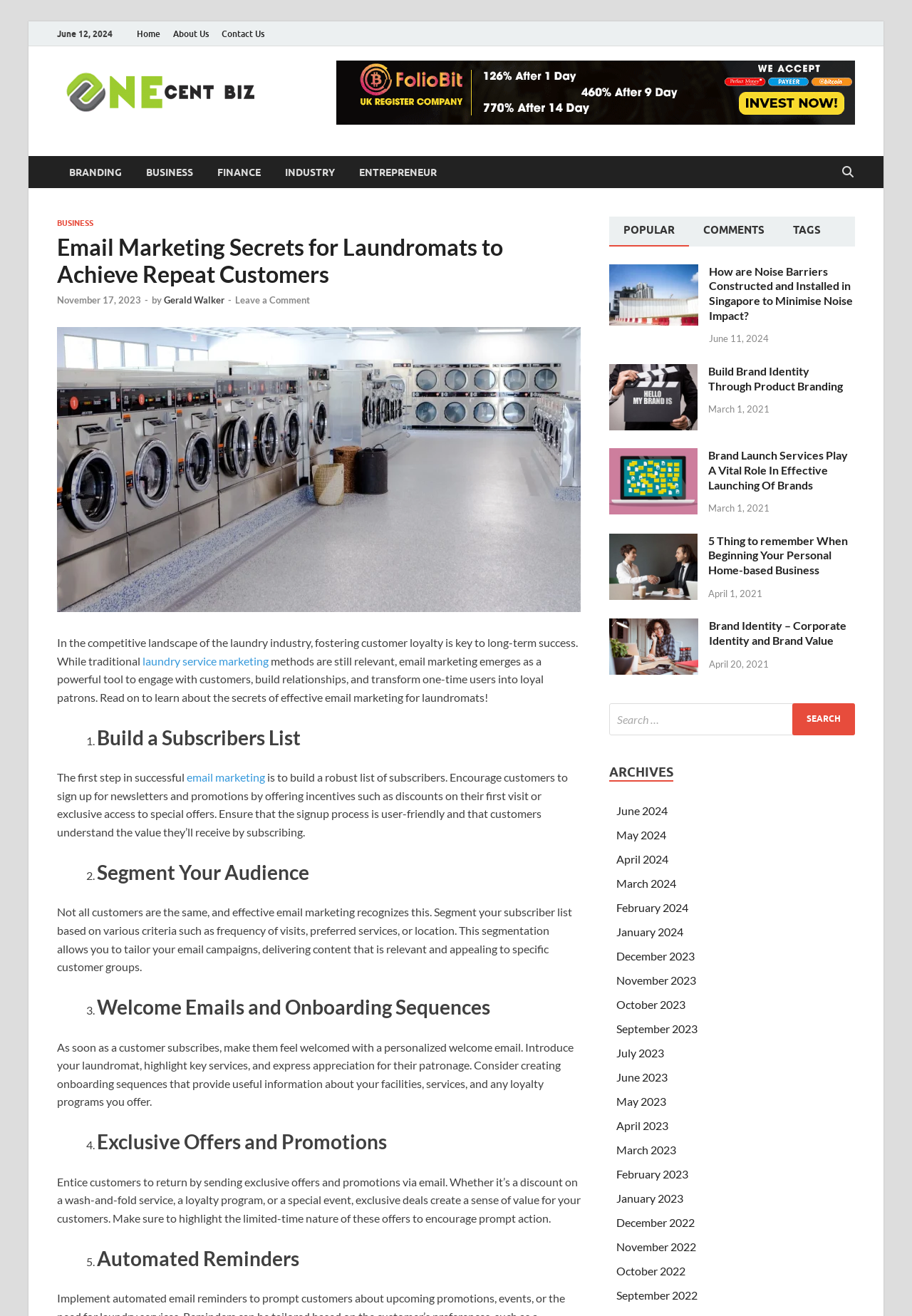Please give the bounding box coordinates of the area that should be clicked to fulfill the following instruction: "view POPULAR posts". The coordinates should be in the format of four float numbers from 0 to 1, i.e., [left, top, right, bottom].

[0.668, 0.165, 0.756, 0.187]